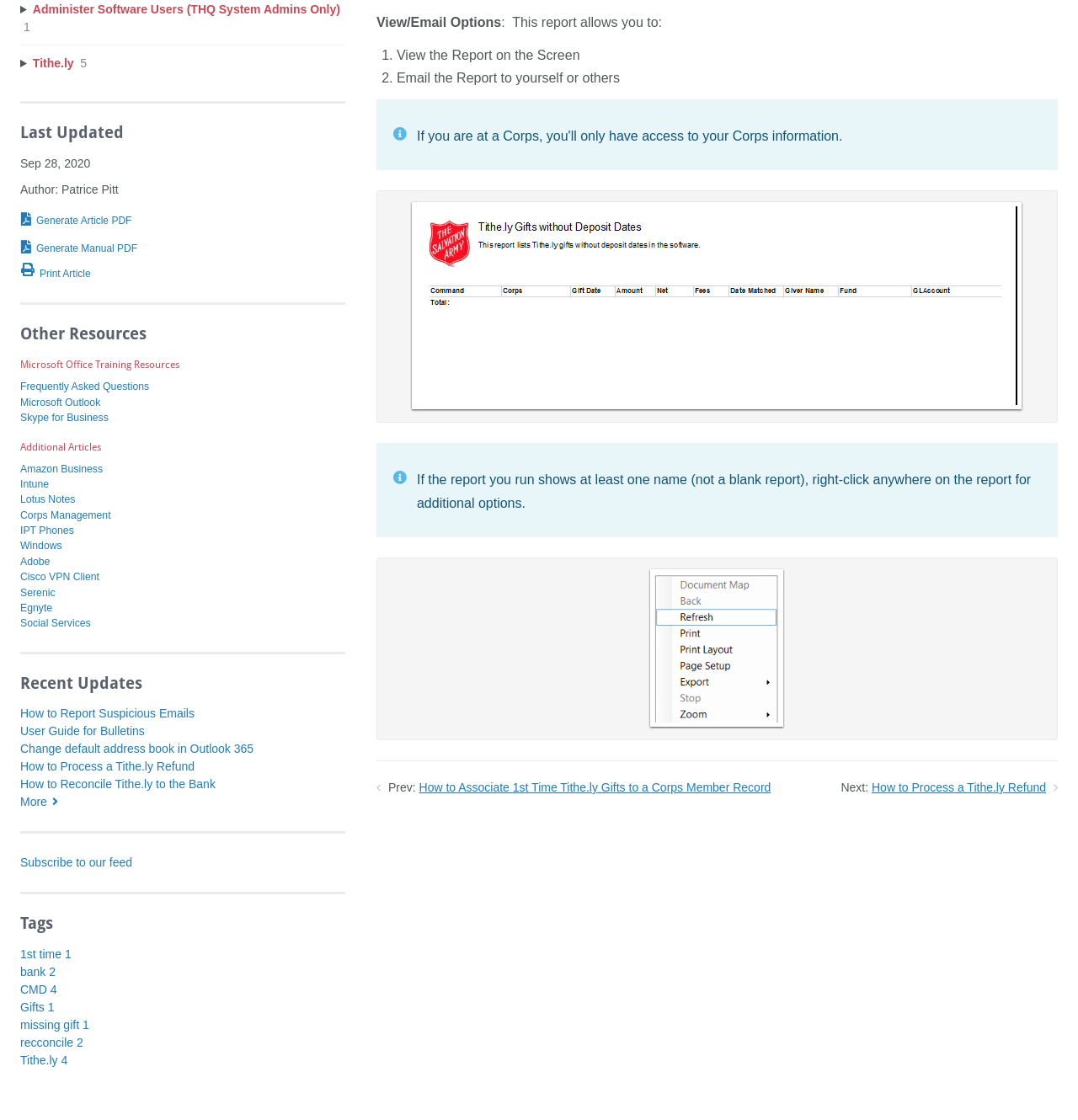How many links are there under 'Other Resources'?
Please interpret the details in the image and answer the question thoroughly.

I counted the number of links under the 'Other Resources' section, which is located at the top left corner of the webpage. There are 5 links: 'Frequently Asked Questions', 'Microsoft Outlook', 'Skype for Business', 'Amazon Business', and 'Intune'.